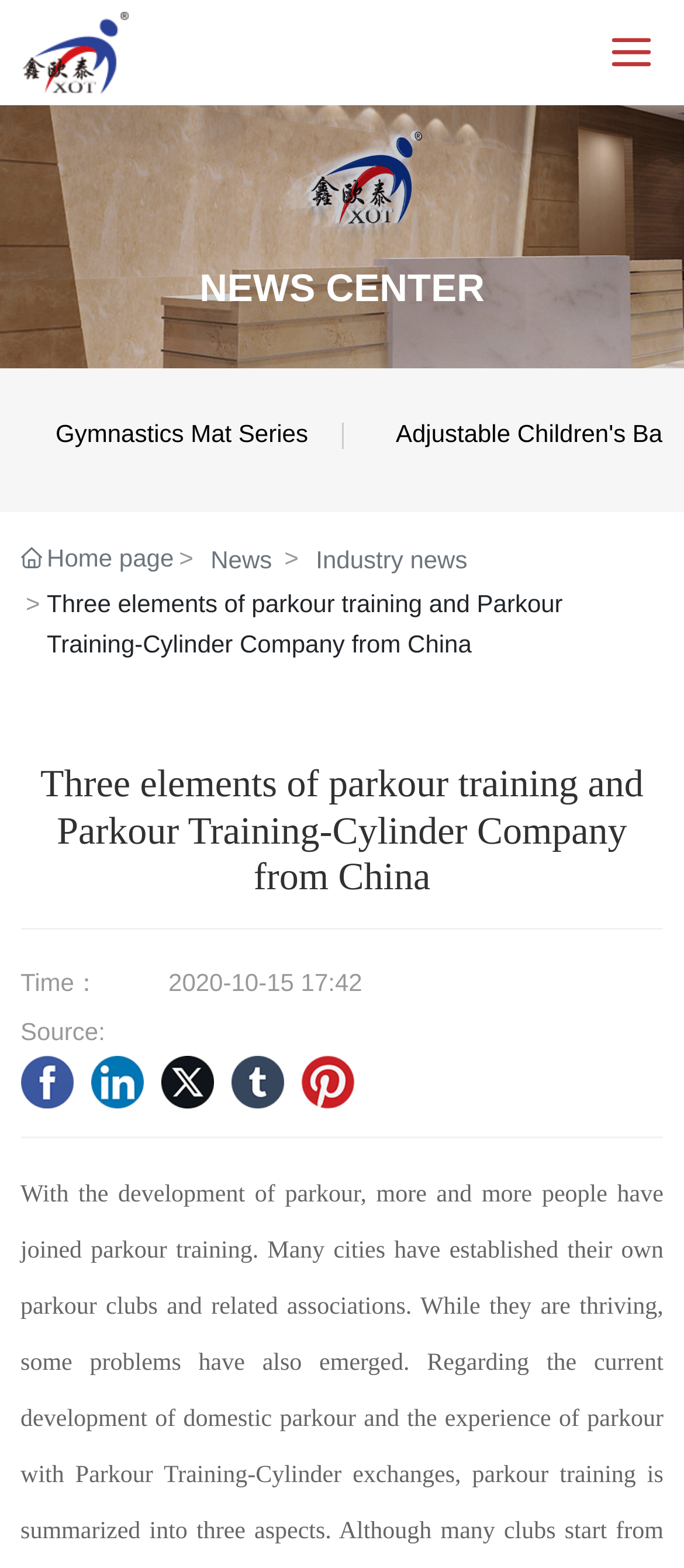Provide the bounding box coordinates of the area you need to click to execute the following instruction: "Go to Gymnastics Mat Series page".

[0.03, 0.256, 0.502, 0.296]